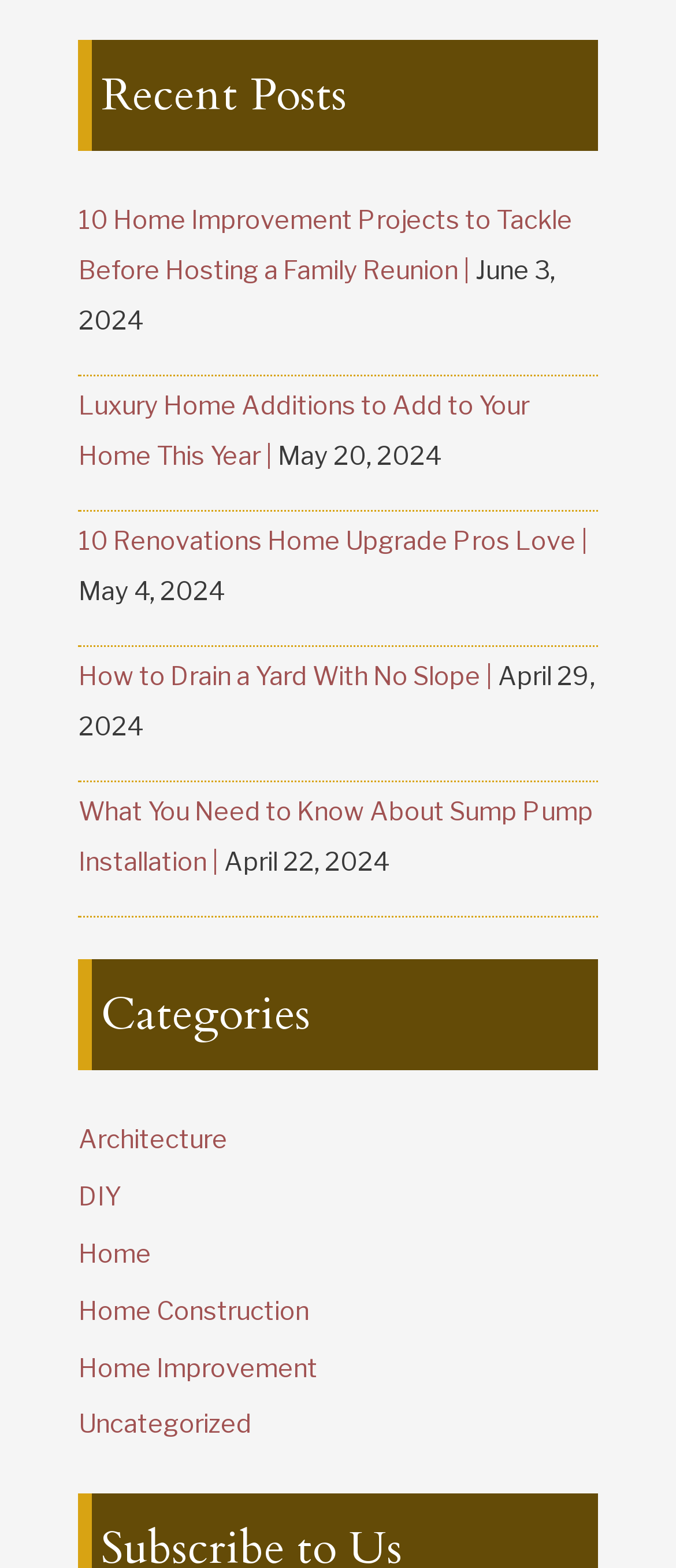Using details from the image, please answer the following question comprehensively:
What is the title of the first recent post?

I looked at the navigation section with the heading 'Recent Posts' and found the first link with the text '10 Home Improvement Projects to Tackle Before Hosting a Family Reunion'.